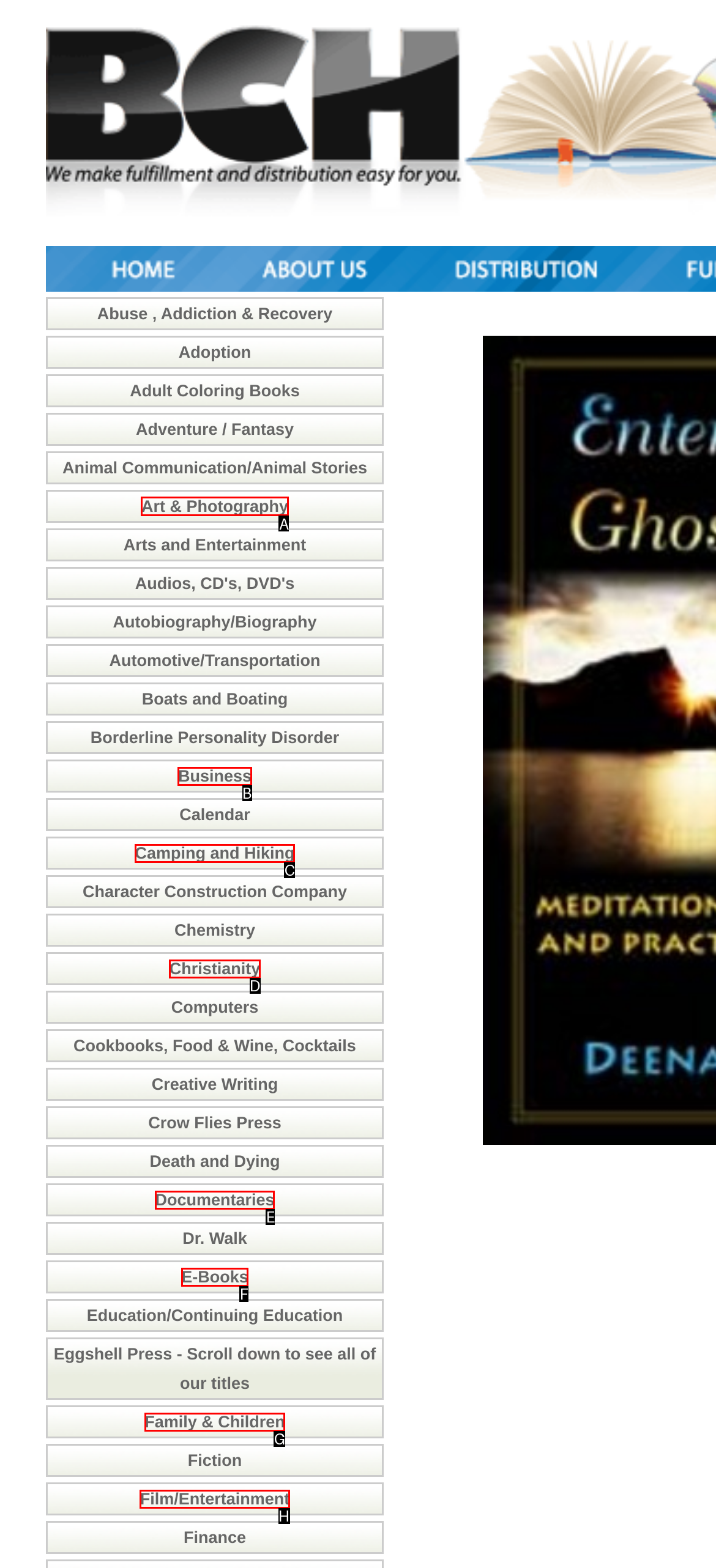Point out the specific HTML element to click to complete this task: Explore books on Art & Photography Reply with the letter of the chosen option.

A